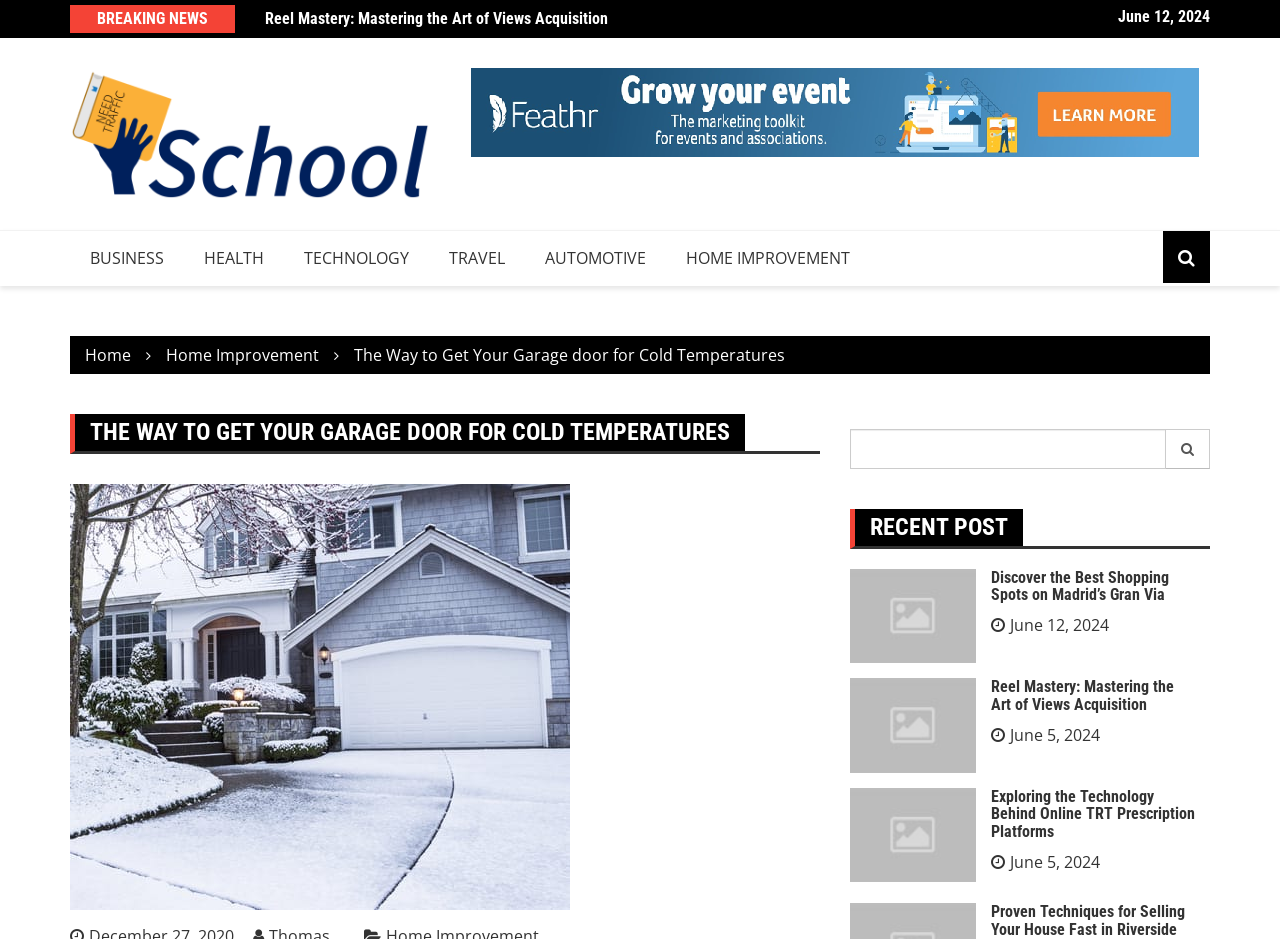What is the purpose of the textbox in the search bar?
From the screenshot, provide a brief answer in one word or phrase.

Search